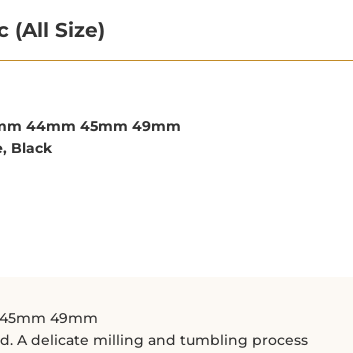Please respond in a single word or phrase: 
What Apple Watch sizes does the bracelet fit?

42mm, 44mm, 45mm, 49mm